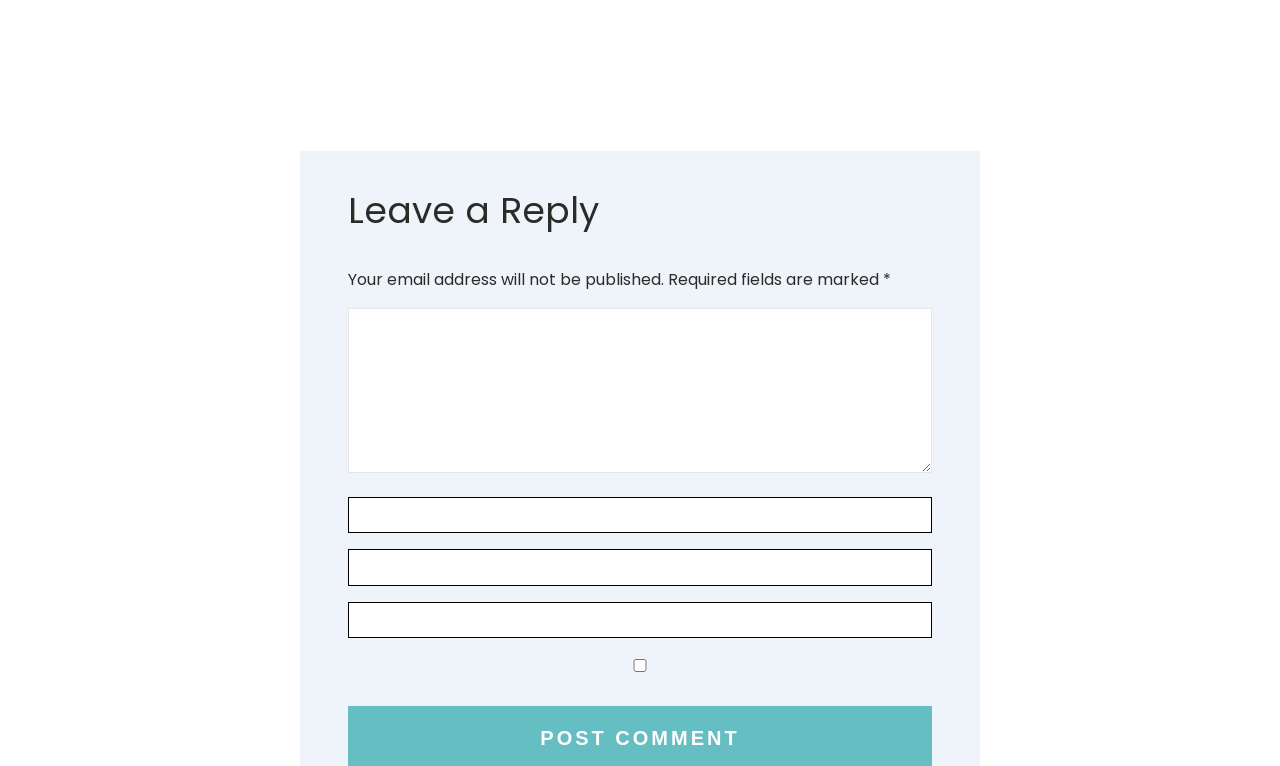What is the meaning of the asterisk symbol?
Provide a detailed answer to the question using information from the image.

The asterisk symbol is located next to the 'Required fields are marked' text, indicating that it is used to mark required fields in the comment input section.